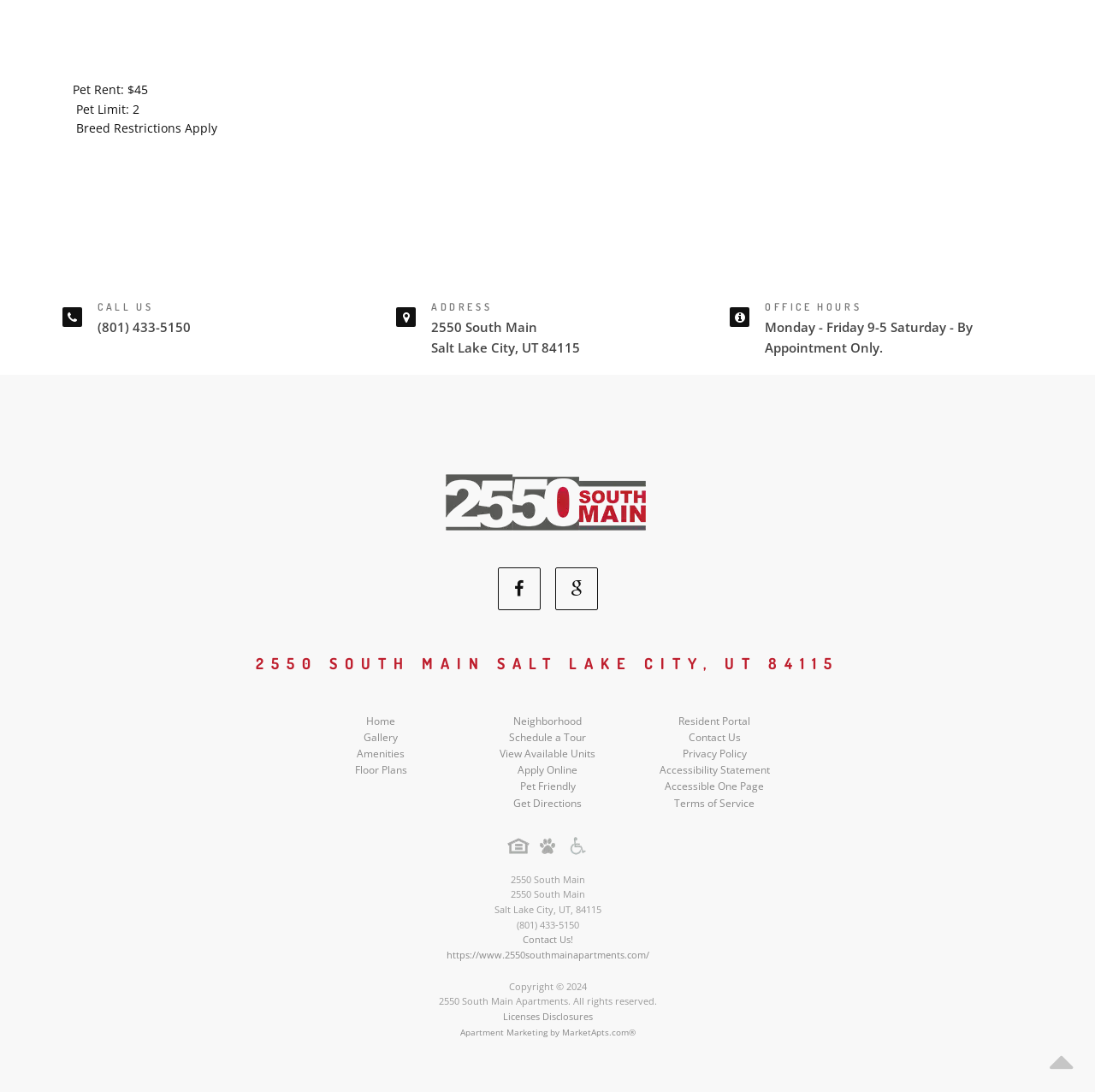Identify the bounding box coordinates of the clickable section necessary to follow the following instruction: "View 'Input Streams'". The coordinates should be presented as four float numbers from 0 to 1, i.e., [left, top, right, bottom].

None